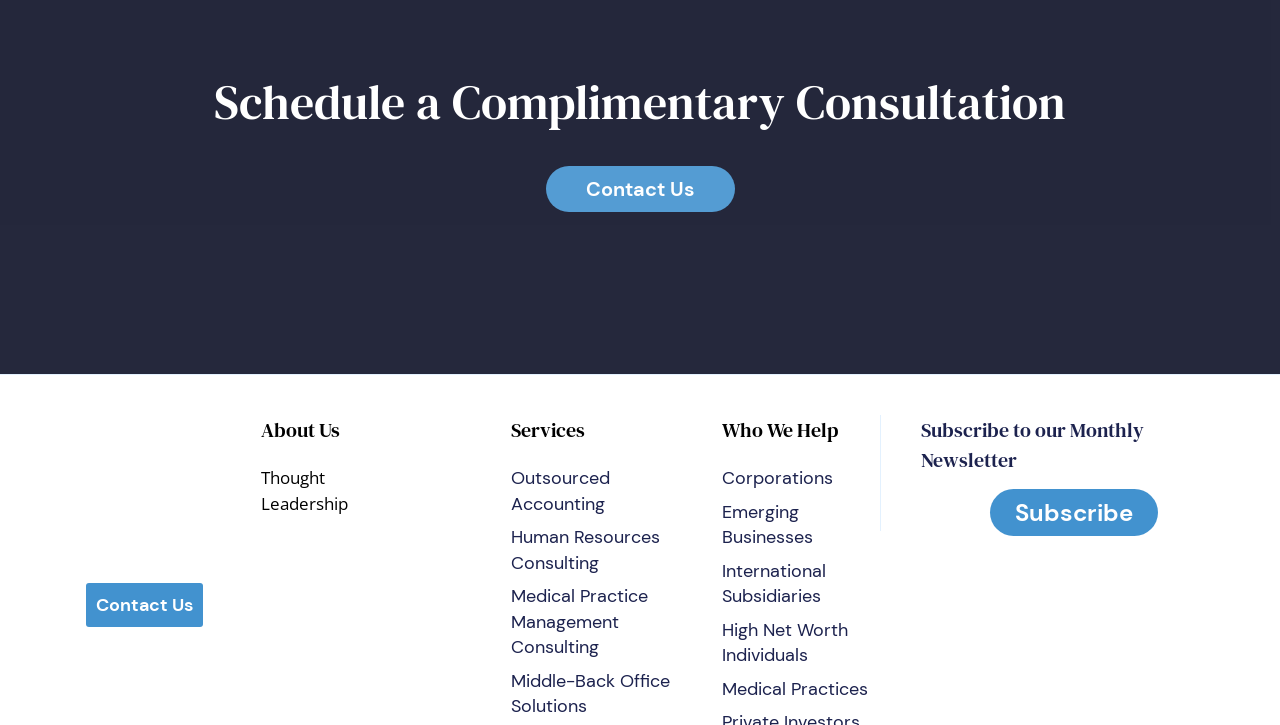Answer this question using a single word or a brief phrase:
How many main sections are there on the webpage?

5